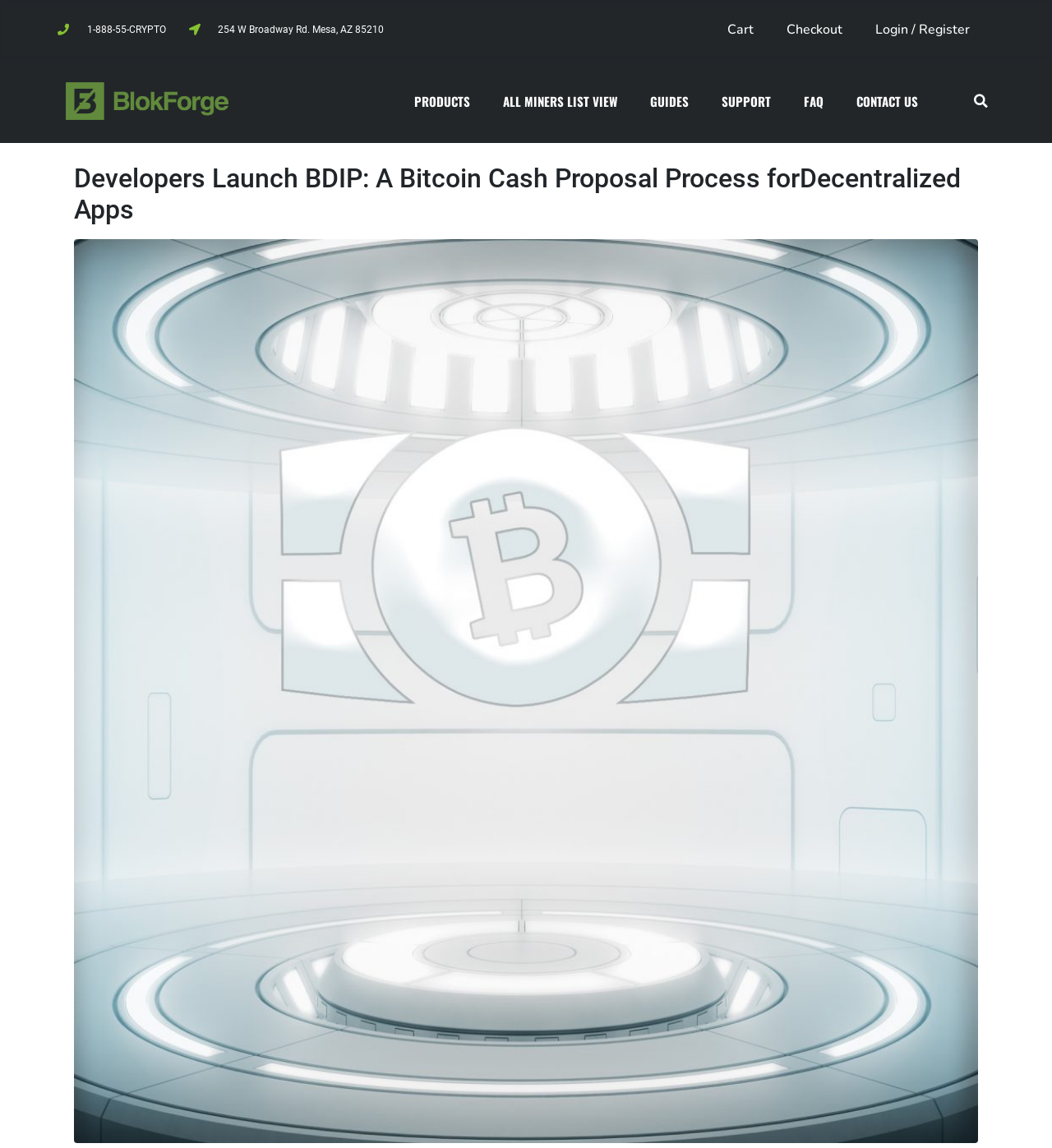Can you pinpoint the bounding box coordinates for the clickable element required for this instruction: "view all miners list"? The coordinates should be four float numbers between 0 and 1, i.e., [left, top, right, bottom].

[0.462, 0.065, 0.602, 0.111]